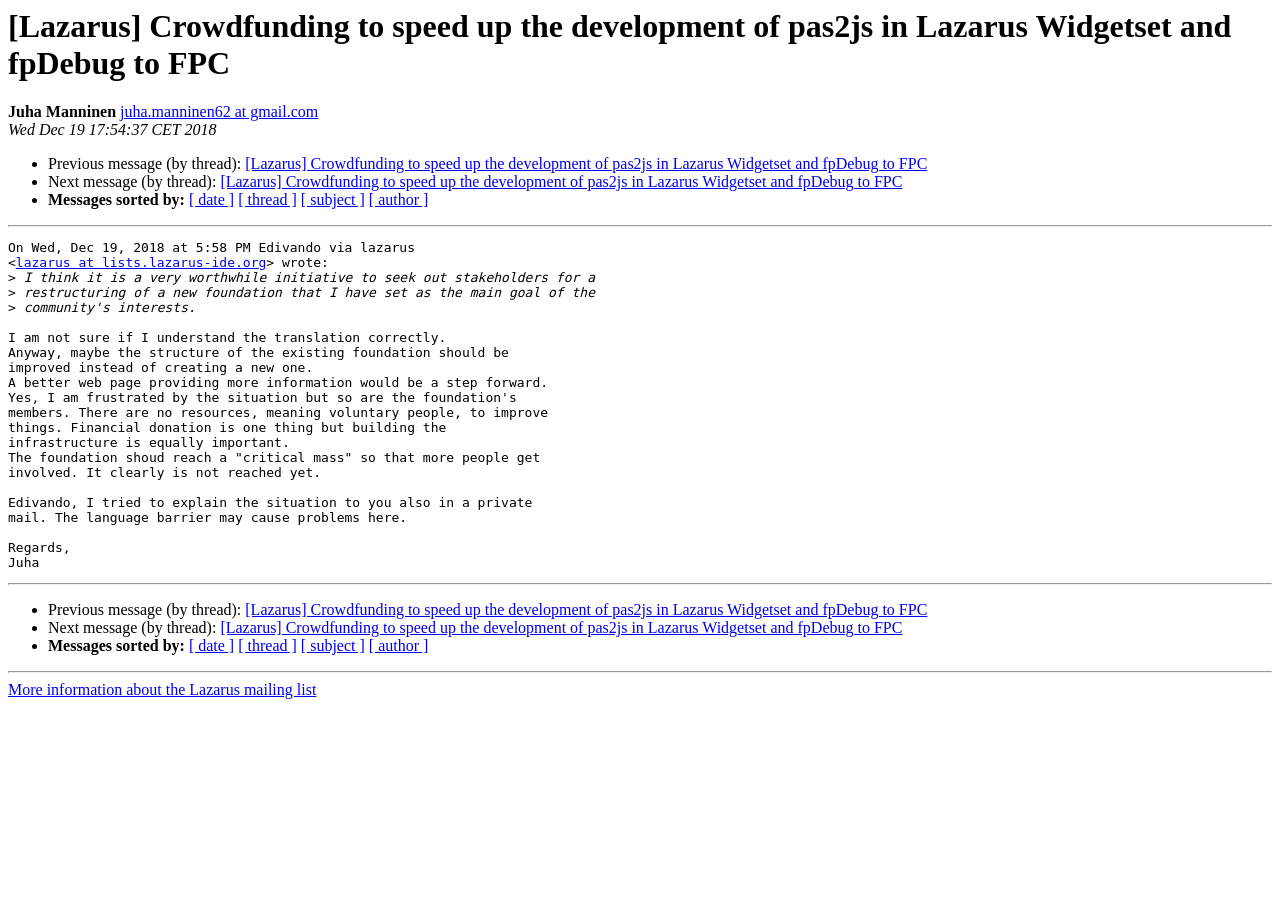Provide a thorough description of the webpage you see.

This webpage appears to be a forum or mailing list discussion thread. At the top, there is a heading that reads "[Lazarus] Crowdfunding to speed up the development of pas2js in Lazarus Widgetset and fpDebug to FPC". Below this heading, there is a section with the author's name, "Juha Manninen", and their email address. The date of the post, "Wed Dec 19 17:54:37 CET 2018", is also displayed.

The main content of the page is a message from the author, which is a lengthy text discussing the topic of crowdfunding for the development of pas2js in Lazarus Widgetset and fpDebug to FPC. The text is divided into several paragraphs, and it appears to be a response to a previous message or discussion.

There are several links and buttons scattered throughout the page, including links to previous and next messages in the thread, as well as links to sort messages by date, thread, subject, or author. There are also horizontal separators that divide the page into sections.

At the bottom of the page, there is a section with more links, including a link to "More information about the Lazarus mailing list". Overall, the page has a simple and functional design, with a focus on displaying the discussion thread and providing navigation links.